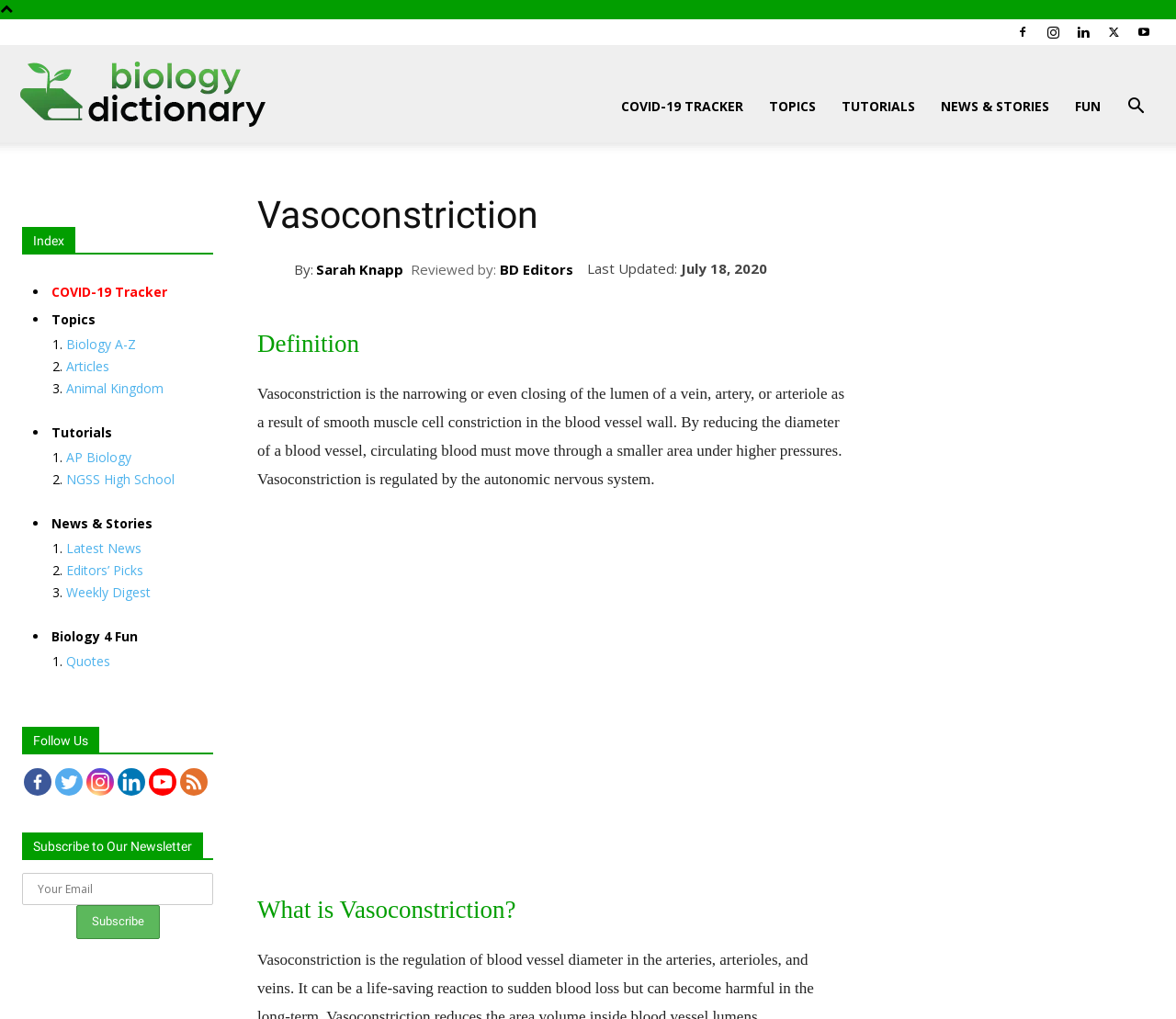What is the date when the article about vasoconstriction was last updated?
Examine the screenshot and reply with a single word or phrase.

July 18, 2020